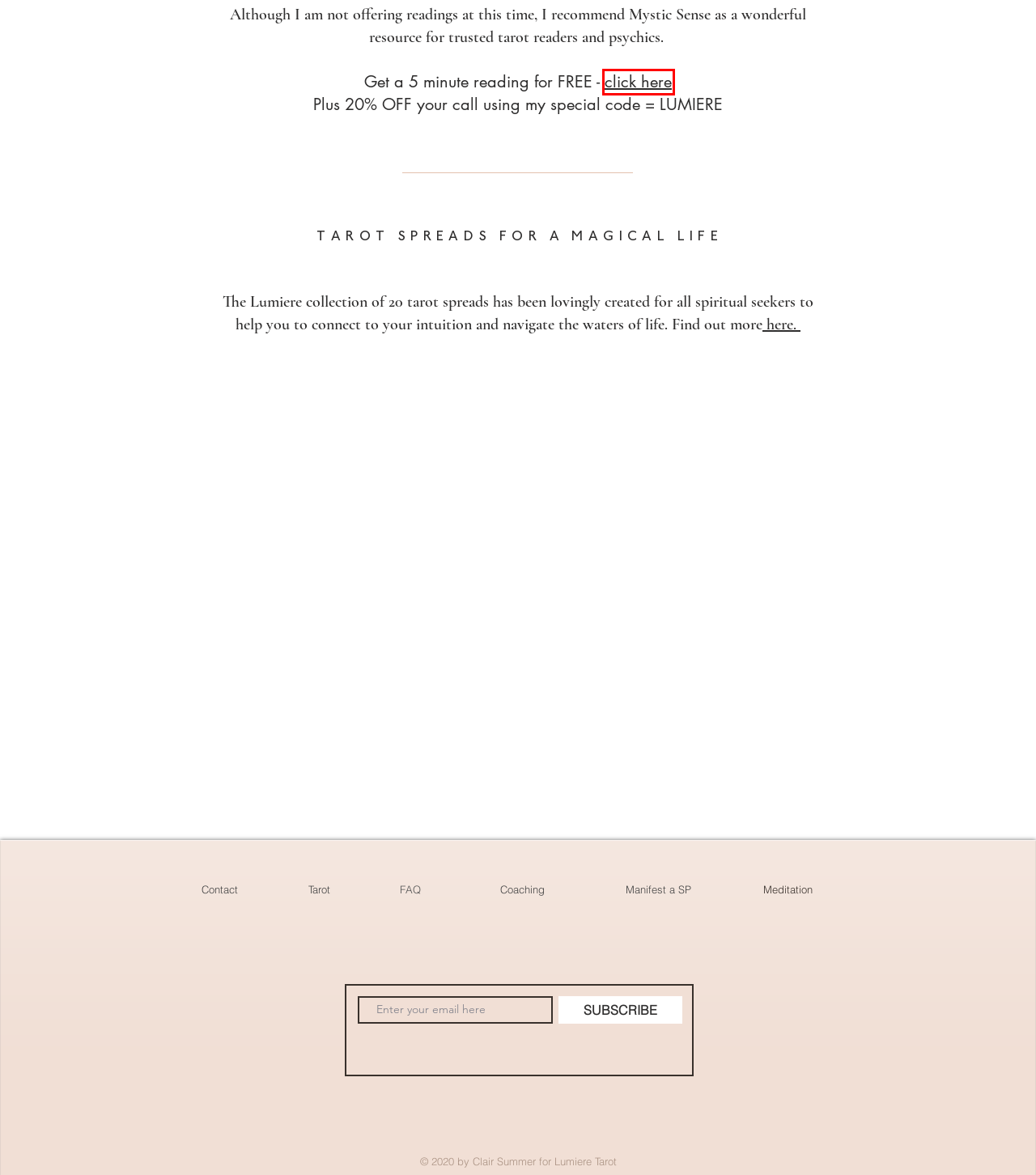Given a webpage screenshot with a UI element marked by a red bounding box, choose the description that best corresponds to the new webpage that will appear after clicking the element. The candidates are:
A. FAQ | Lumiere Tarot
B. COURSES | Lumiere Tarot
C. HOME | Lumiere Tarot
D. Manifest a Specific Person | Lumiere Tarot
E. SACRED SHOP | Lumiere Tarot
F. Lumiere Tarot Spreads  | Lumiere Tarot
G. Get Free 5 Minutes Psychic Reading – Mysticsense
H. CONTACT  | Lumiere Tarot

G